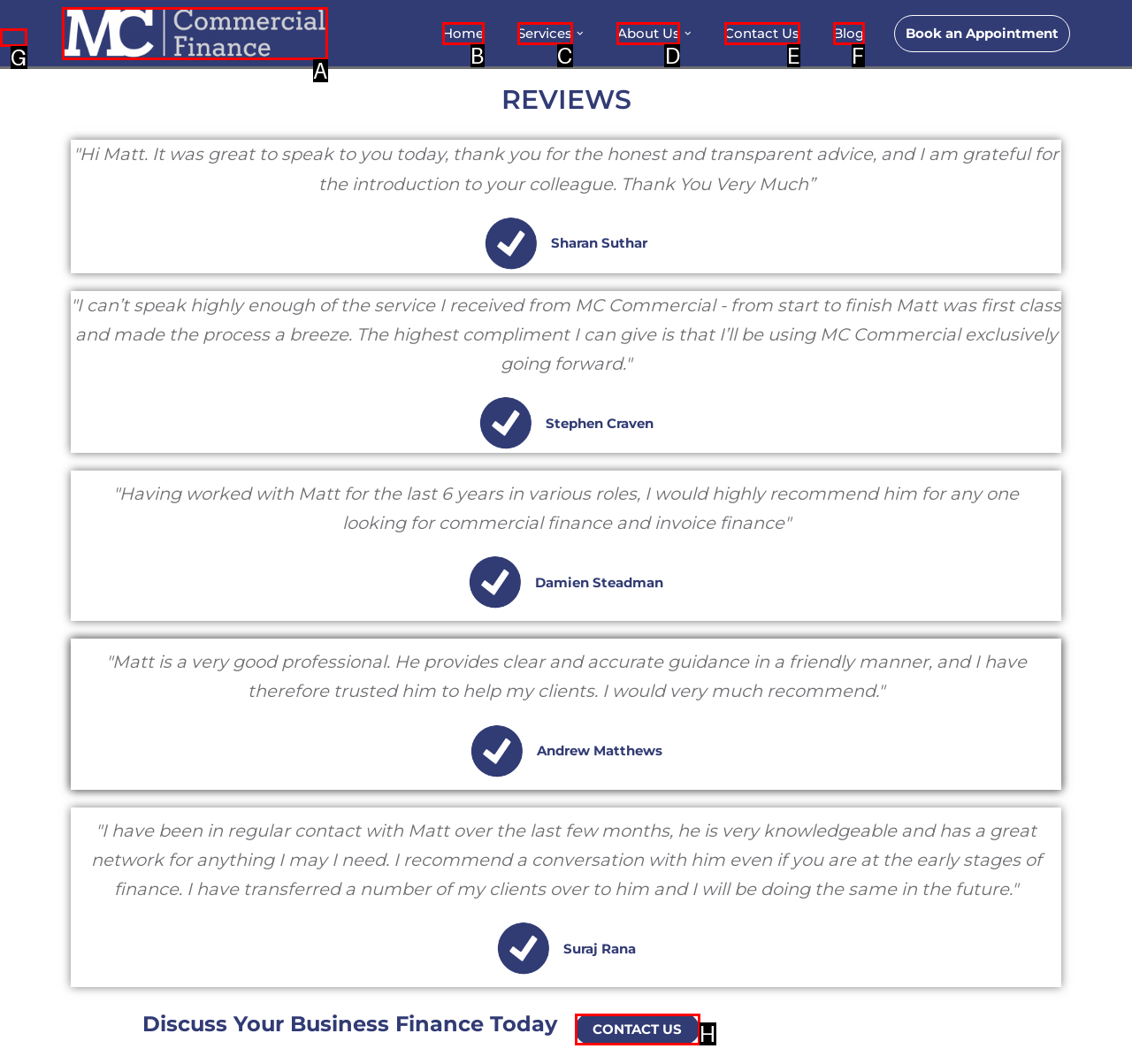Select the HTML element that should be clicked to accomplish the task: Contact us Reply with the corresponding letter of the option.

H